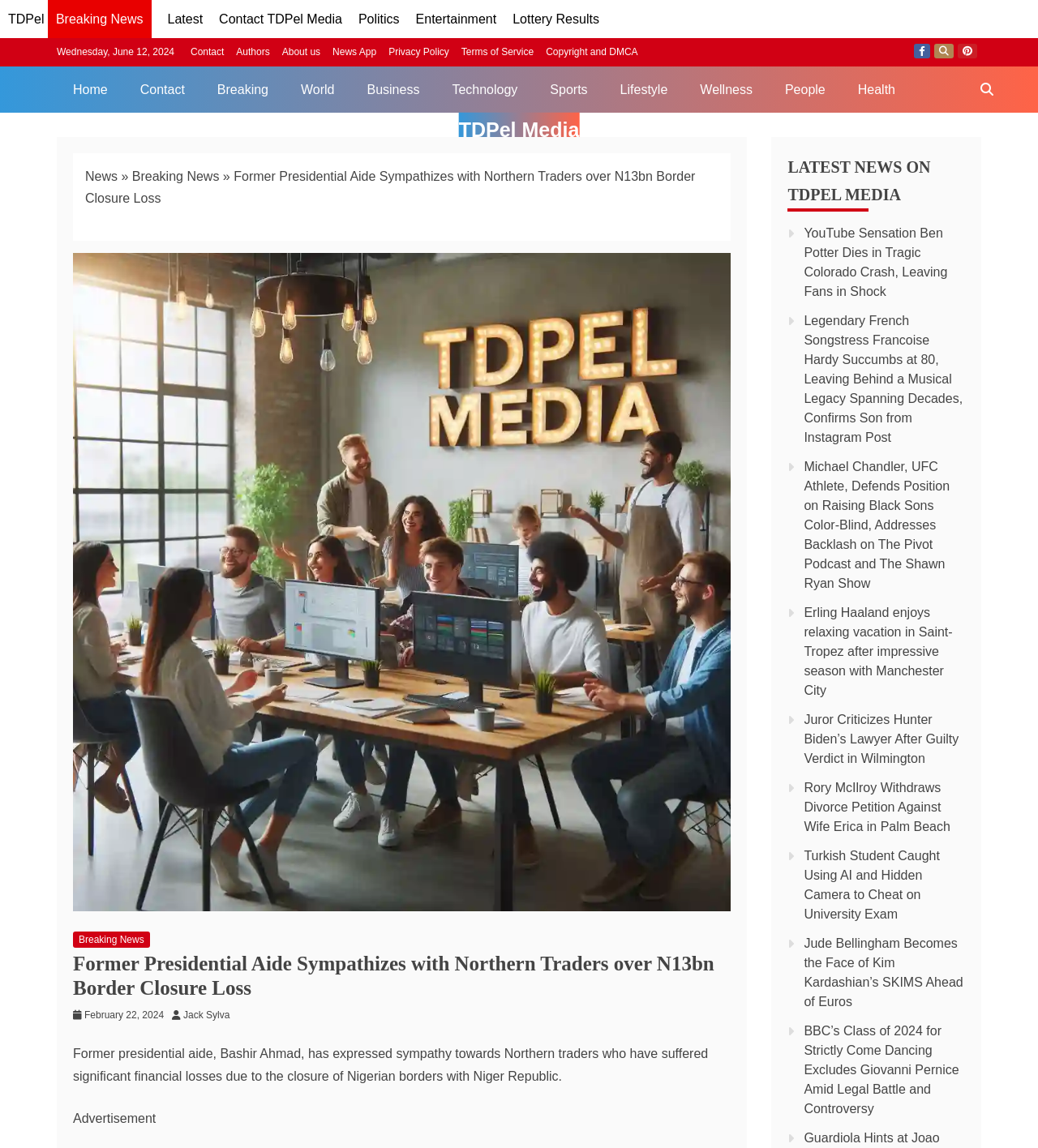Indicate the bounding box coordinates of the clickable region to achieve the following instruction: "Read the latest news on 'YouTube Sensation Ben Potter Dies in Tragic Colorado Crash'."

[0.775, 0.197, 0.913, 0.26]